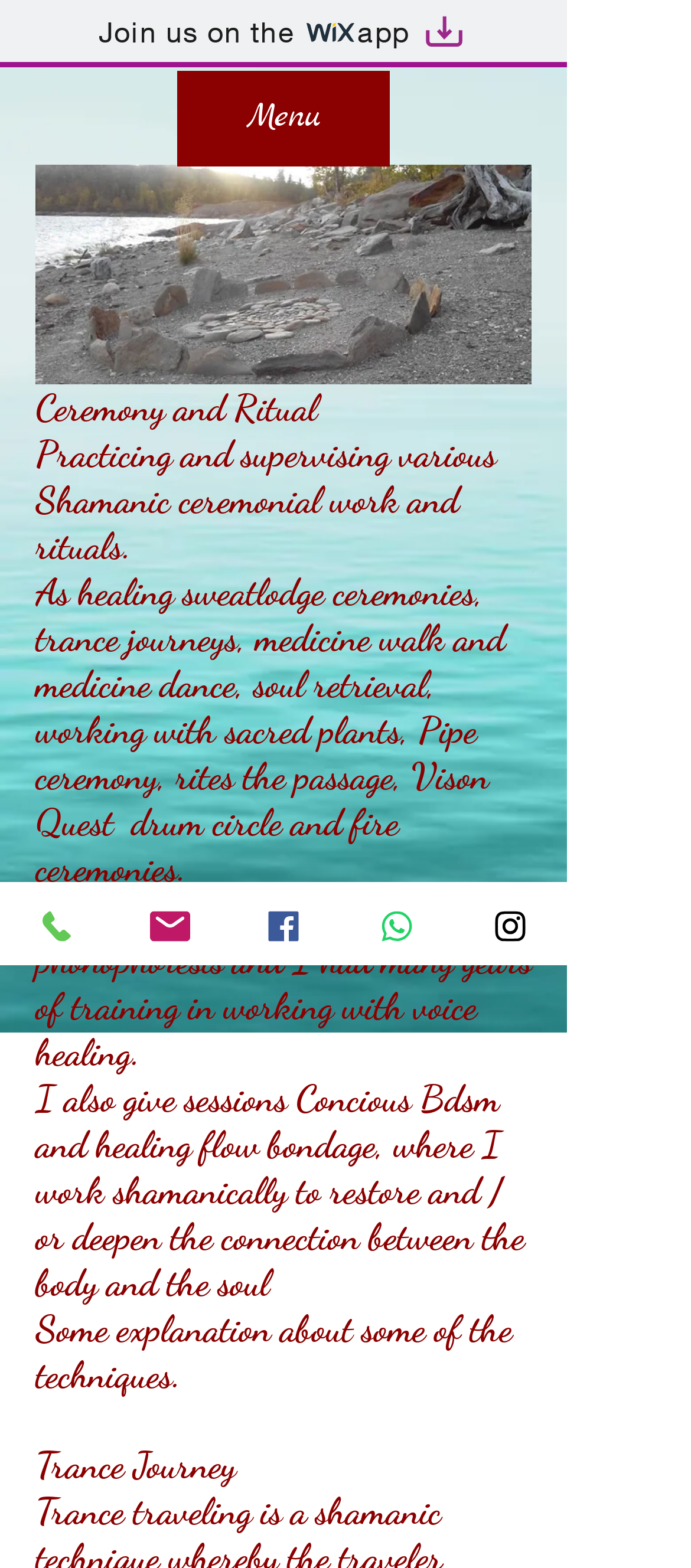Answer the question briefly using a single word or phrase: 
How can you contact the practitioner?

Phone, Email, Facebook, WhatsApp, Instagram